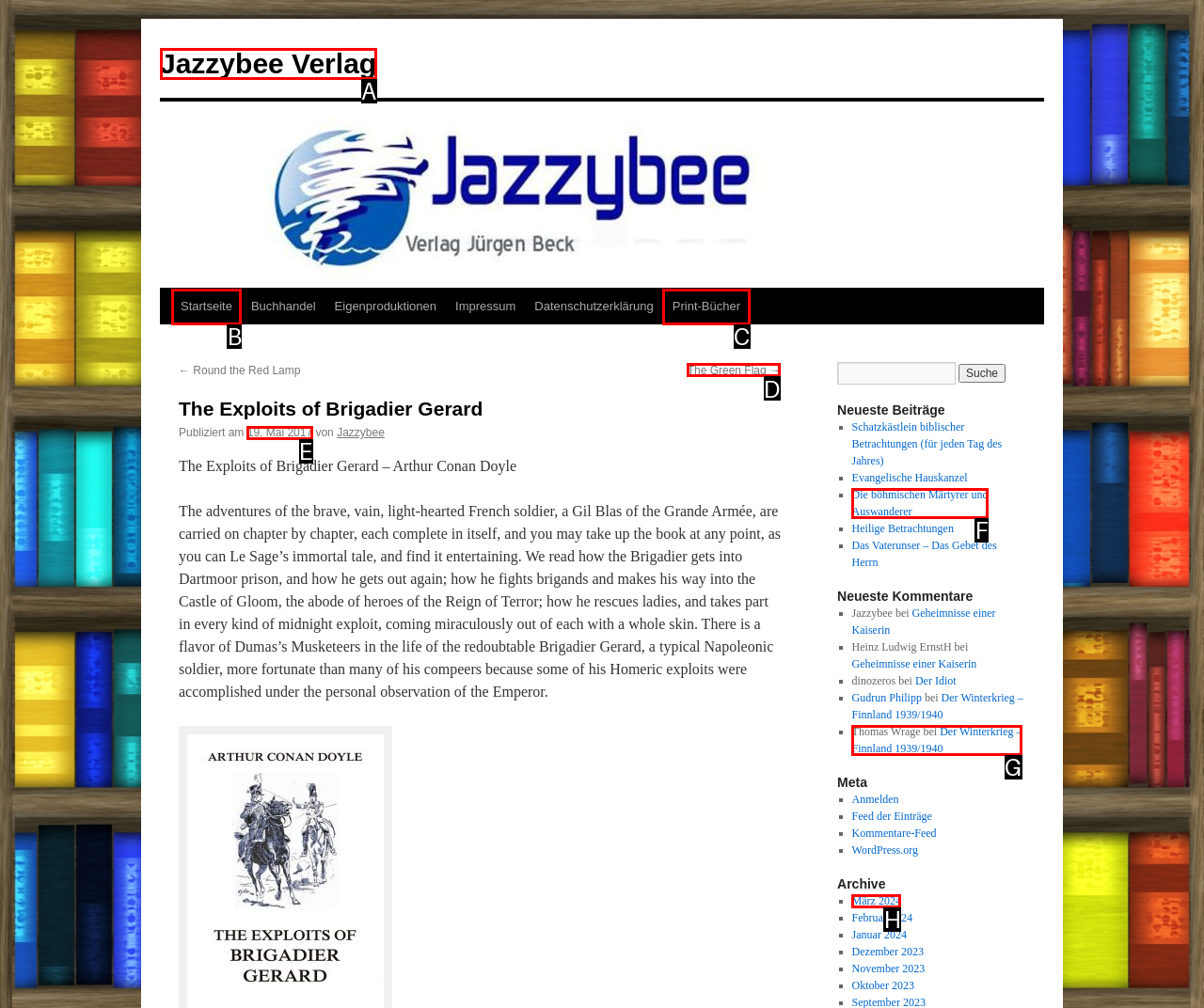Tell me the letter of the UI element I should click to accomplish the task: Read the next book in the series based on the choices provided in the screenshot.

D